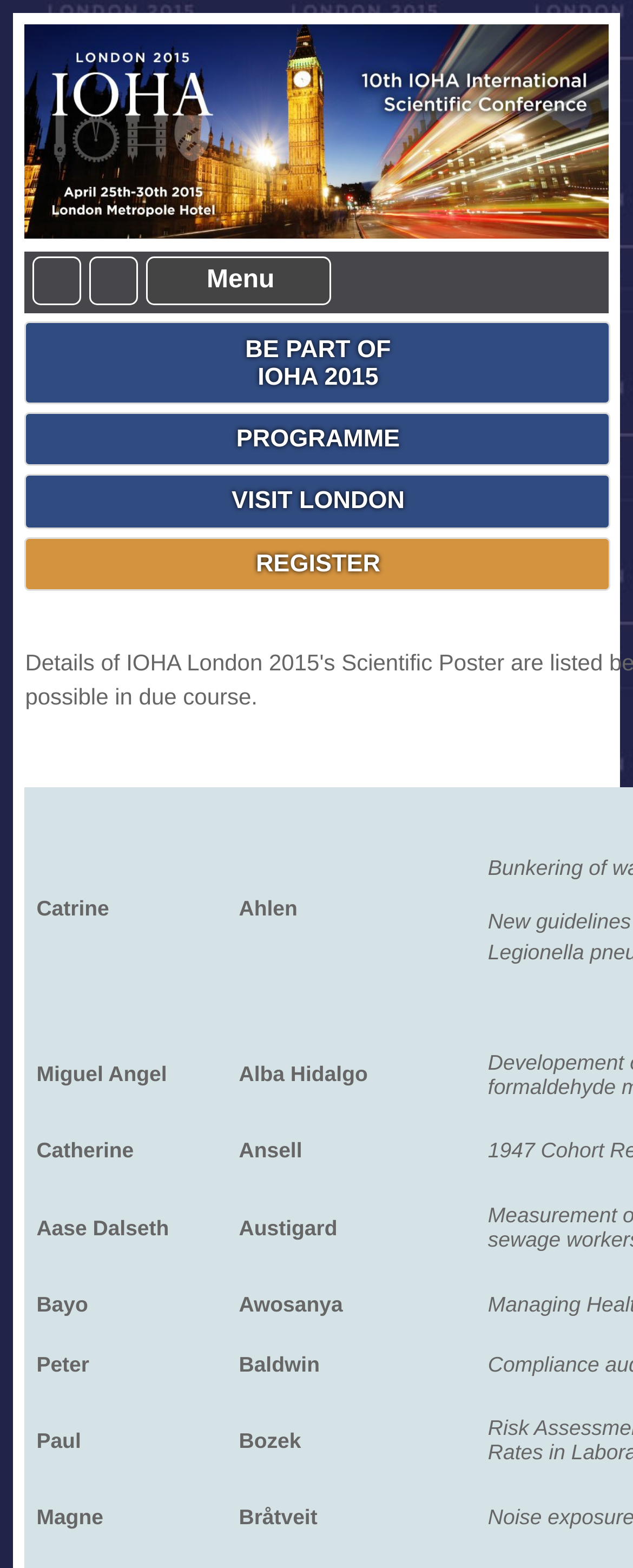Give a short answer to this question using one word or a phrase:
How many scientific posters are listed?

14